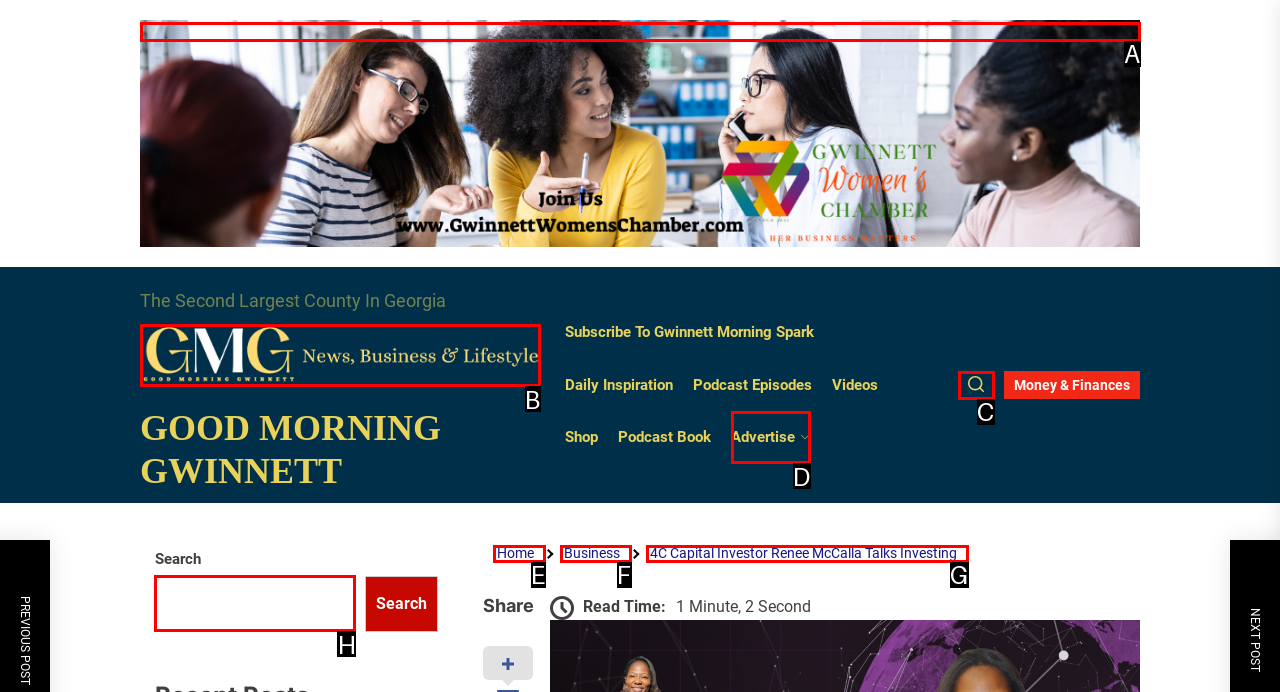What is the letter of the UI element you should click to Search for something? Provide the letter directly.

H